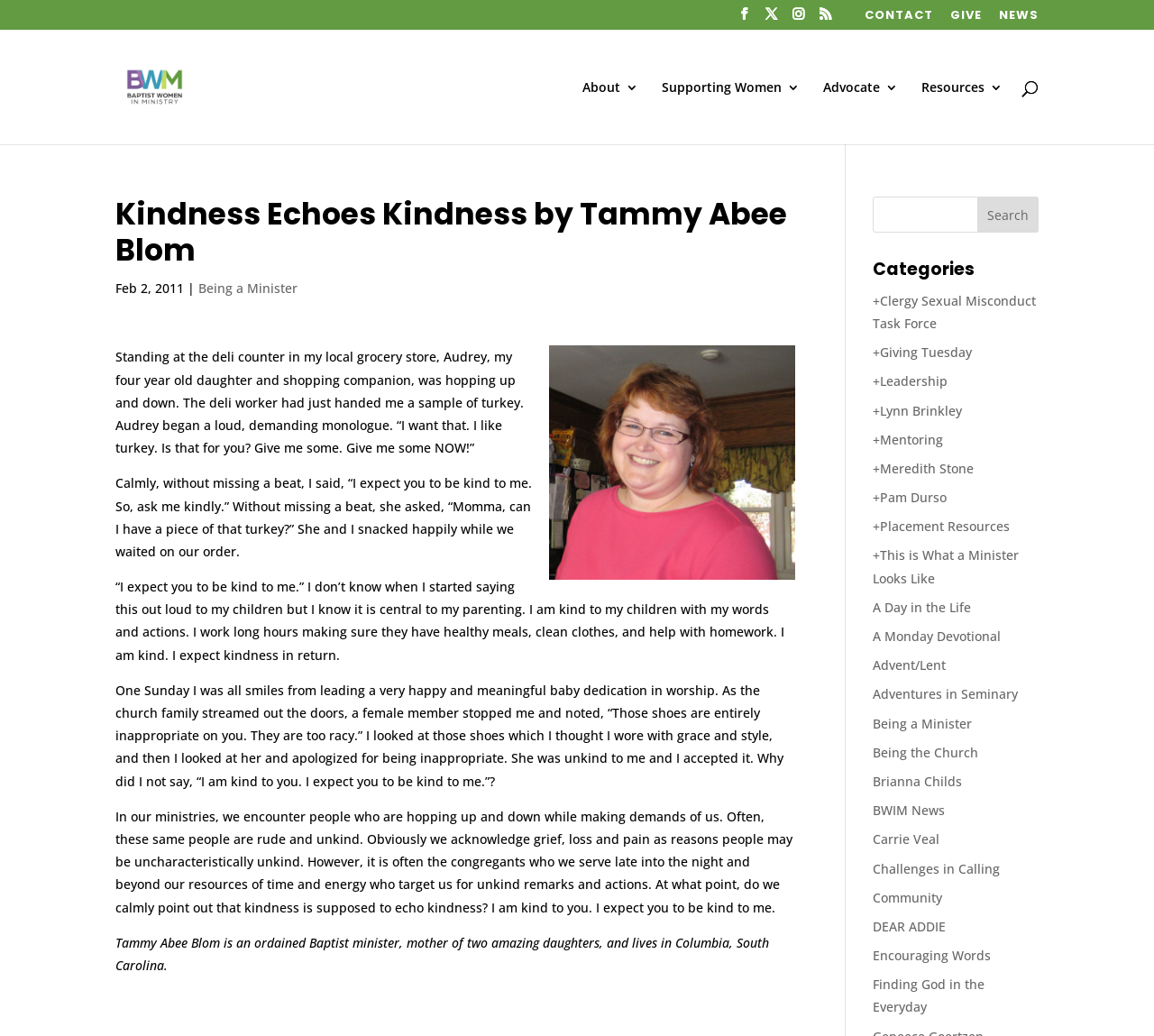Please specify the bounding box coordinates of the clickable region necessary for completing the following instruction: "Click the GIVE link". The coordinates must consist of four float numbers between 0 and 1, i.e., [left, top, right, bottom].

[0.823, 0.008, 0.851, 0.028]